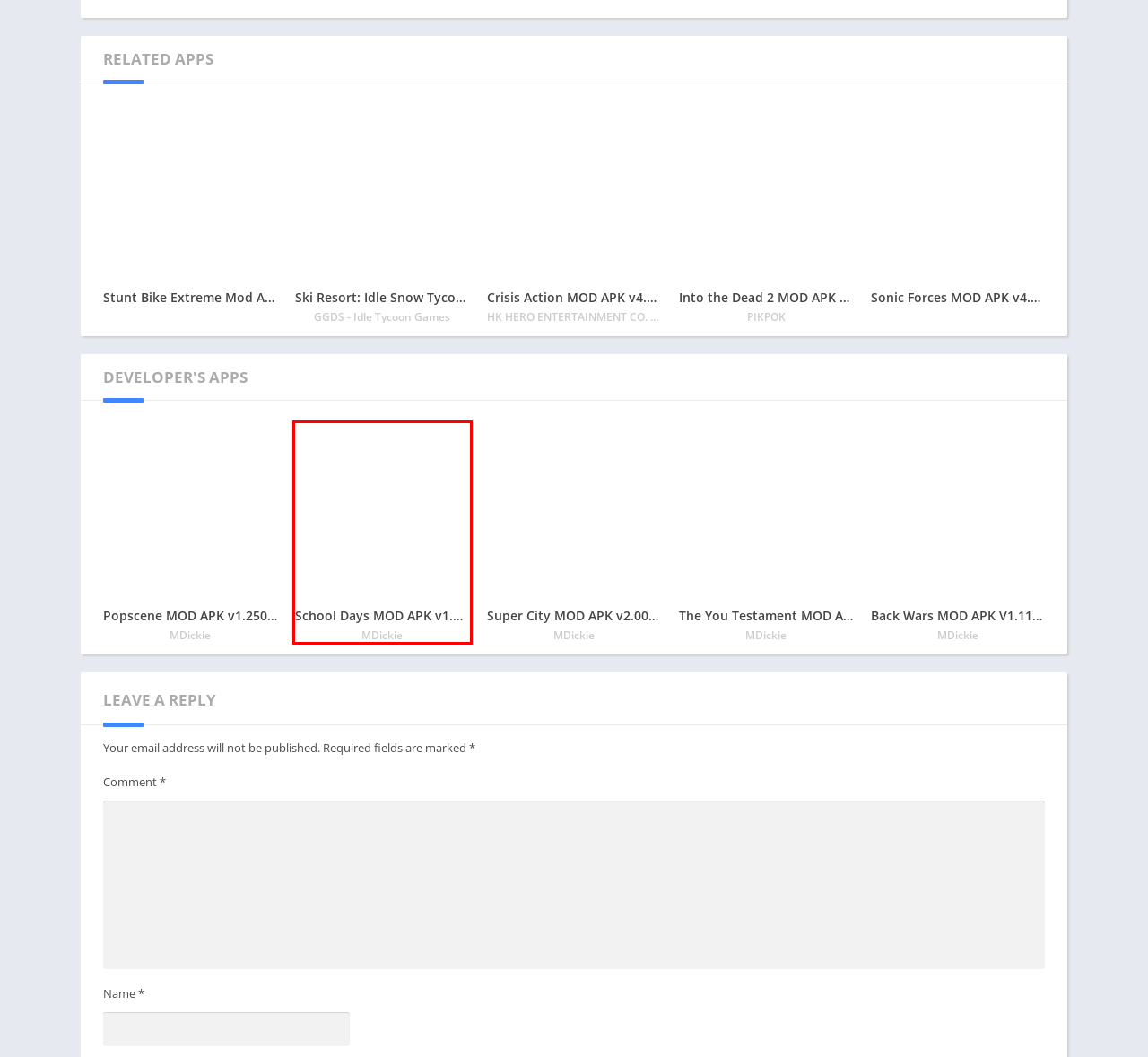Assess the screenshot of a webpage with a red bounding box and determine which webpage description most accurately matches the new page after clicking the element within the red box. Here are the options:
A. School Days MOD APK v1.250.64 Latest May 2024 [All Unlocked]
B. Back Wars MOD APK V1.11 Latest May 2024 [Everything Unlocked, MOD]
C. The You Testament MOD APK v1.200.64 Latest May 2024 [All Characters Unlocked]
D. Popscene MOD APK v1.250.64 Latest May 2024 [Full Unlocked]
E. Stunt Bike Extreme Mod Apk Latest 2024 [Unlimited Money, Unlock all Bikes]
F. Sonic Forces MOD APK v4.26.0 Latest May 2024 [Unlimited Money, Red Rings]
G. Super City MOD APK v2.000.64 Latest Latest May 2024 [Unlocked All]
H. Into the Dead 2 MOD APK v1.70.1 Latest May 2024 [Unlimited Money, Ammo]

A